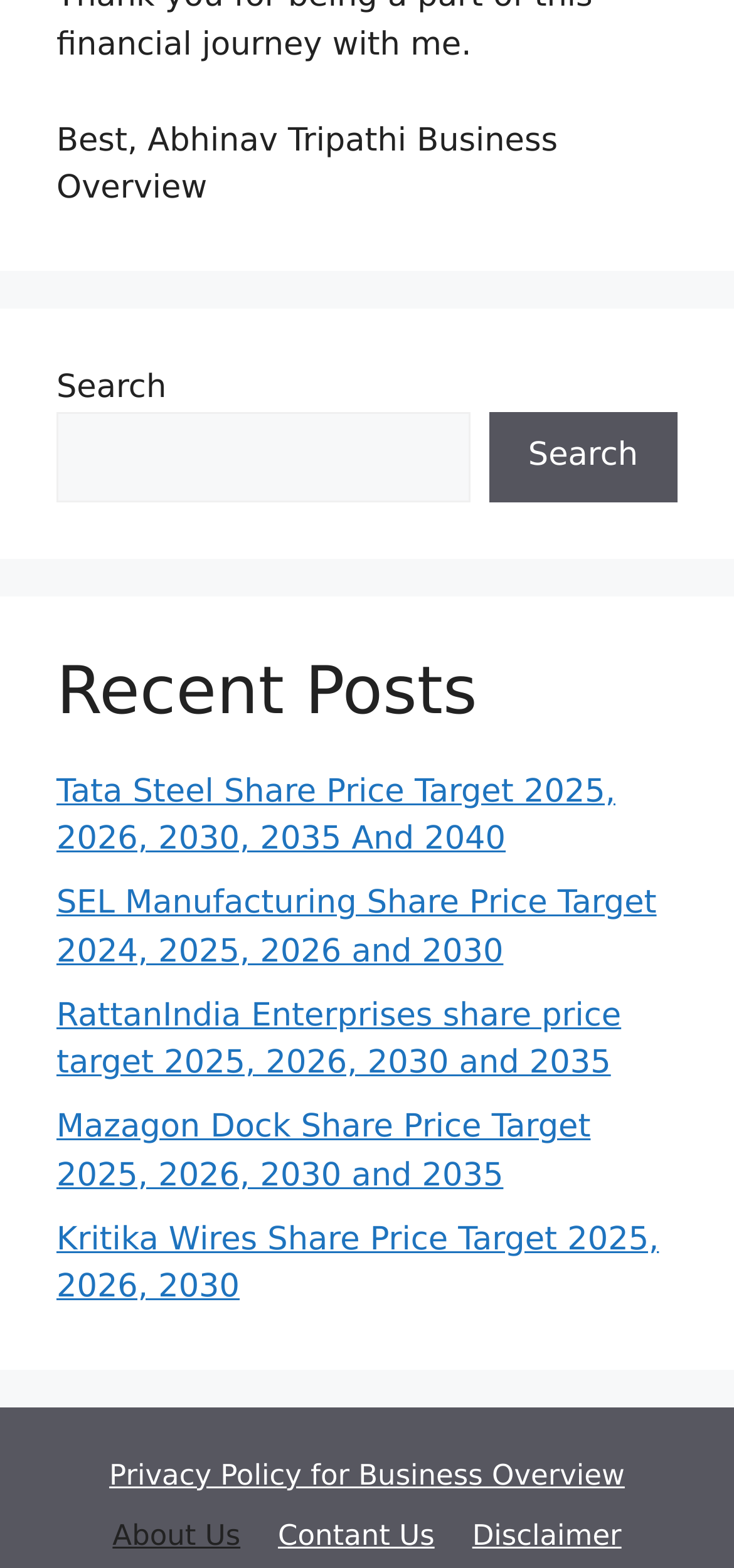Give the bounding box coordinates for the element described as: "Disclaimer".

[0.643, 0.969, 0.847, 0.99]